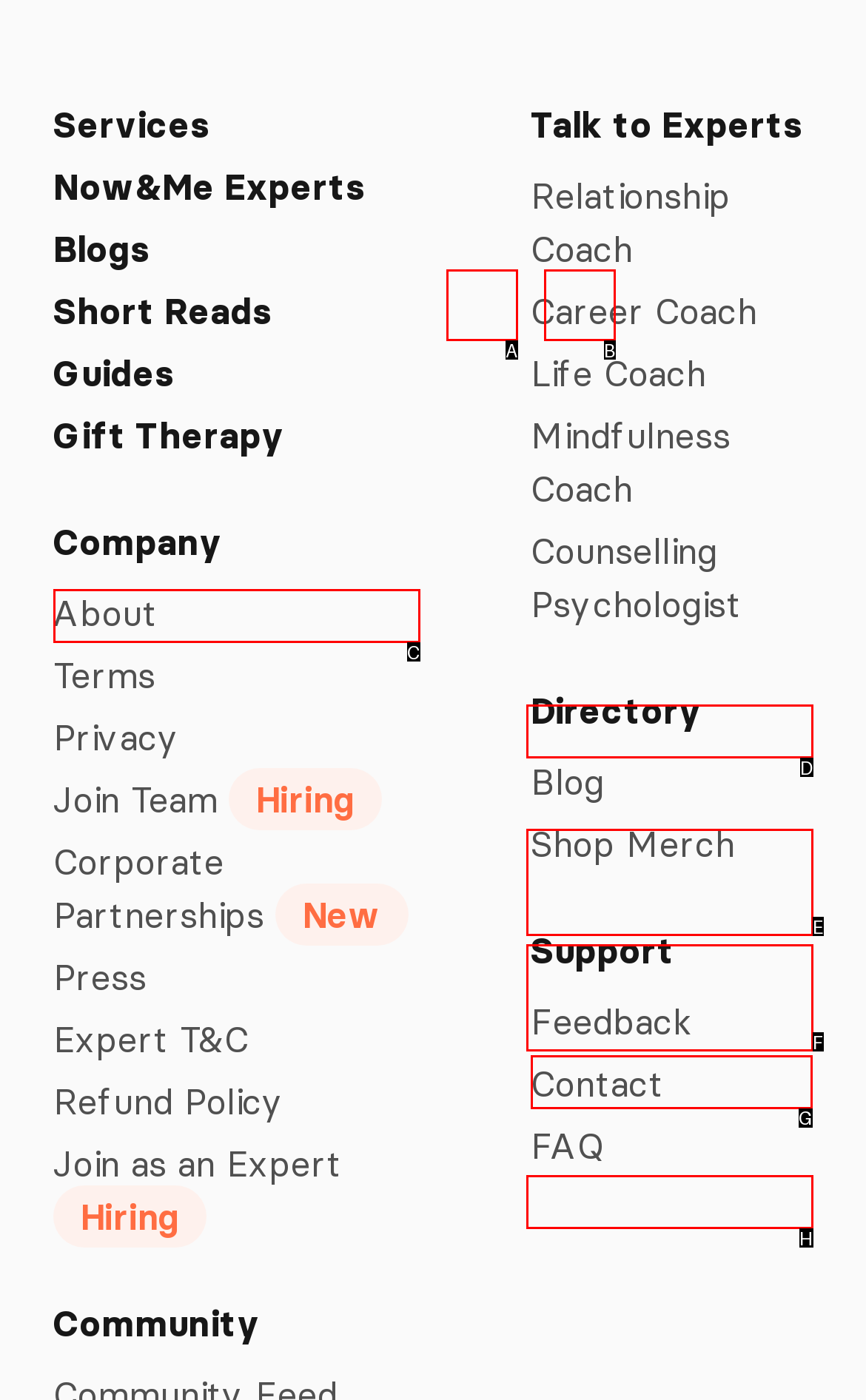To complete the task: Contact support, select the appropriate UI element to click. Respond with the letter of the correct option from the given choices.

G